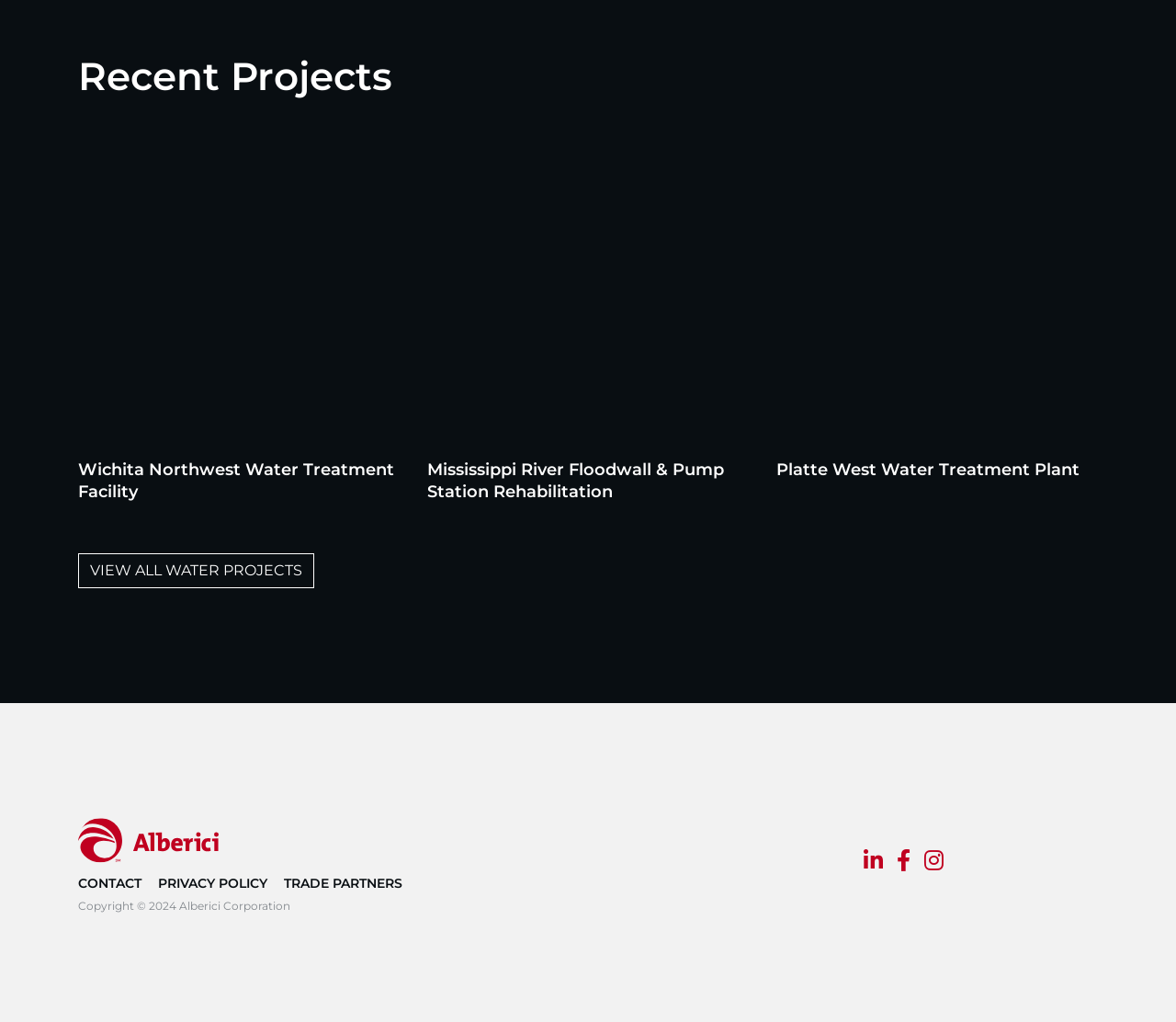Can you specify the bounding box coordinates for the region that should be clicked to fulfill this instruction: "contact Alberici".

[0.066, 0.853, 0.12, 0.875]